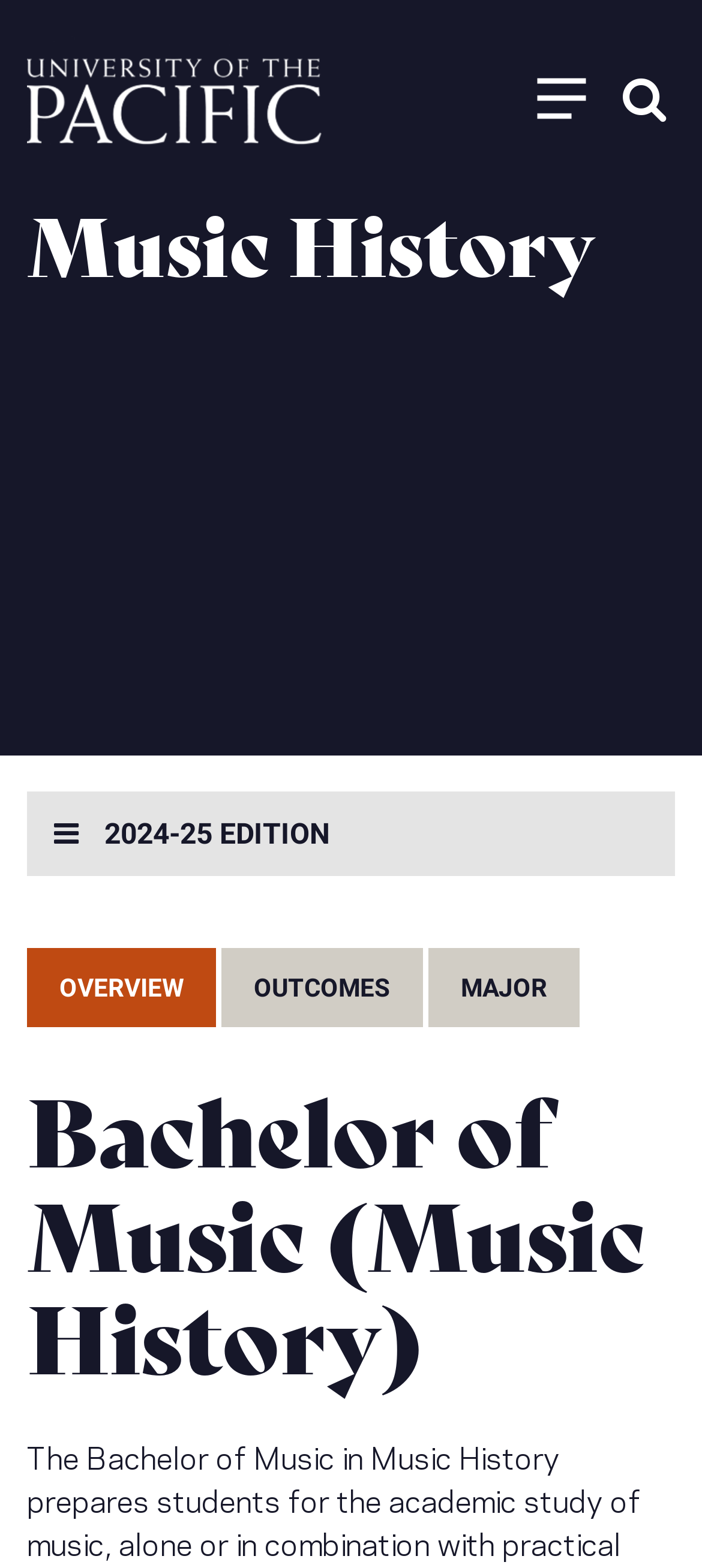How many tabs are present in the tablist?
Please provide a detailed and comprehensive answer to the question.

The tablist is located in the middle of the webpage and has three tabs: 'OVERVIEW', 'OUTCOMES', and 'MAJOR'. The number of tabs can be determined by counting the individual tab elements within the tablist.